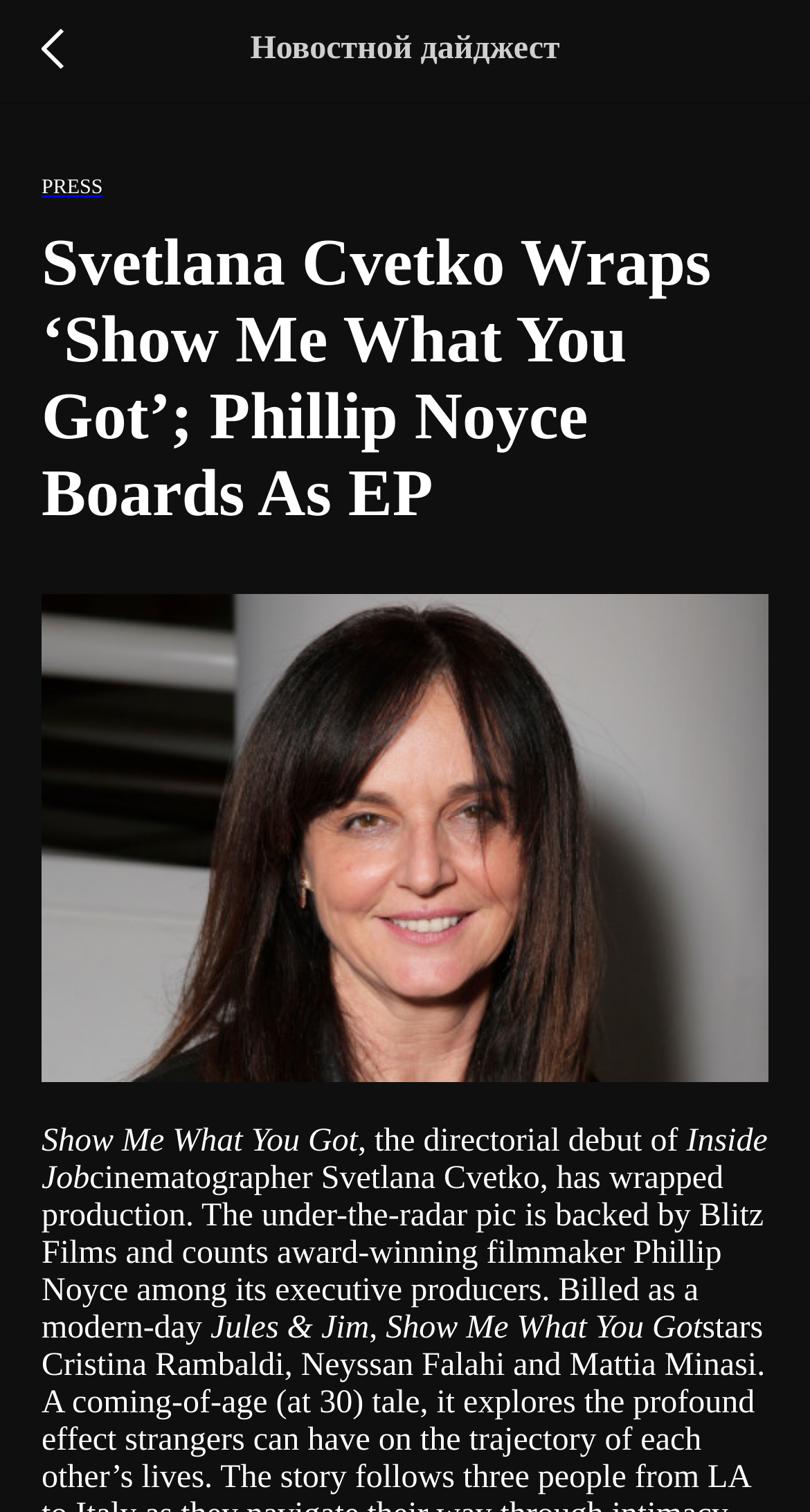Find and generate the main title of the webpage.

Svetlana Cvetko Wraps ‘Show Me What You Got’; Phillip Noyce Boards As EP